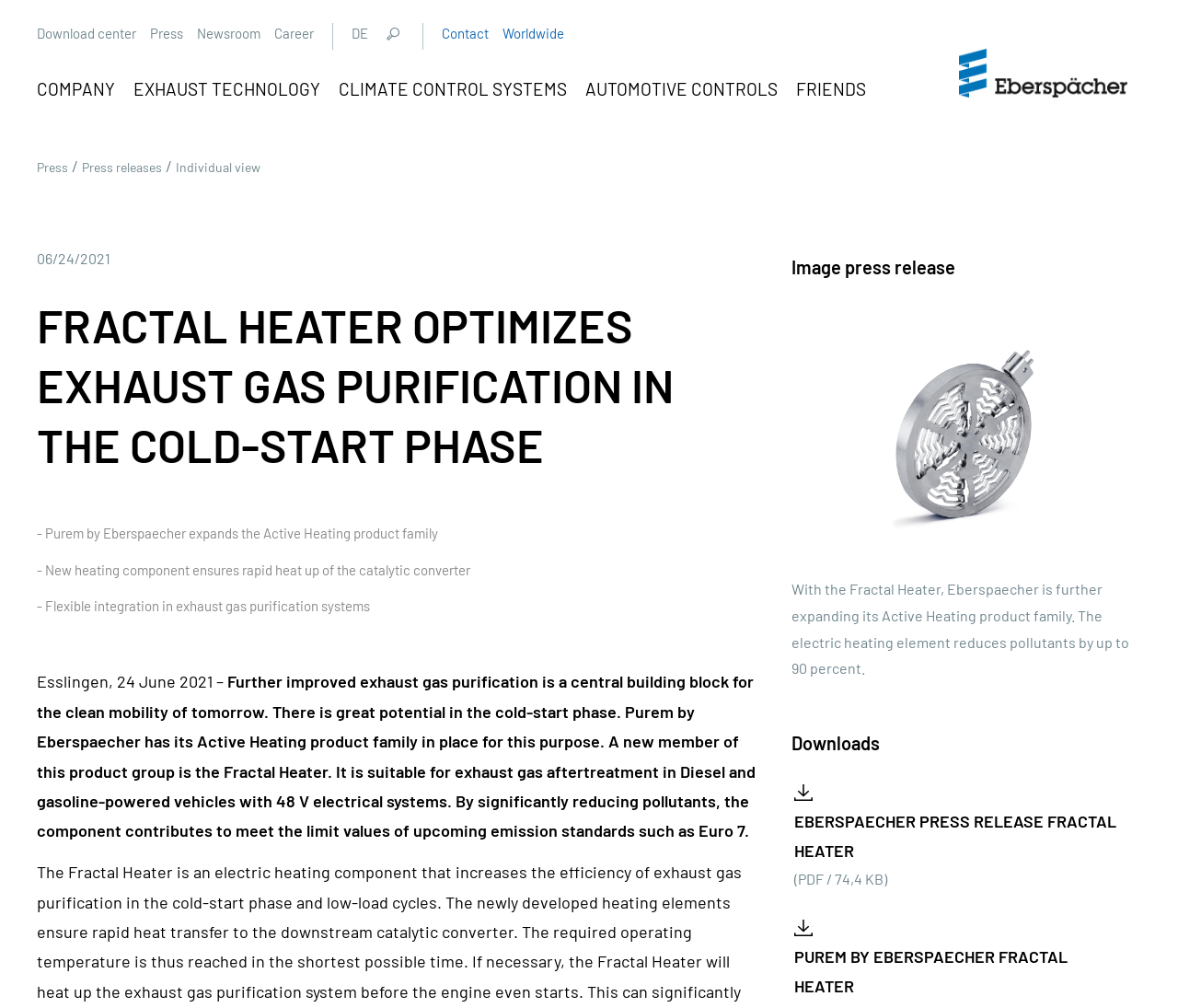Determine the bounding box coordinates for the UI element described. Format the coordinates as (top-left x, top-left y, bottom-right x, bottom-right y) and ensure all values are between 0 and 1. Element description: Climate Control Systems

[0.288, 0.049, 0.481, 0.112]